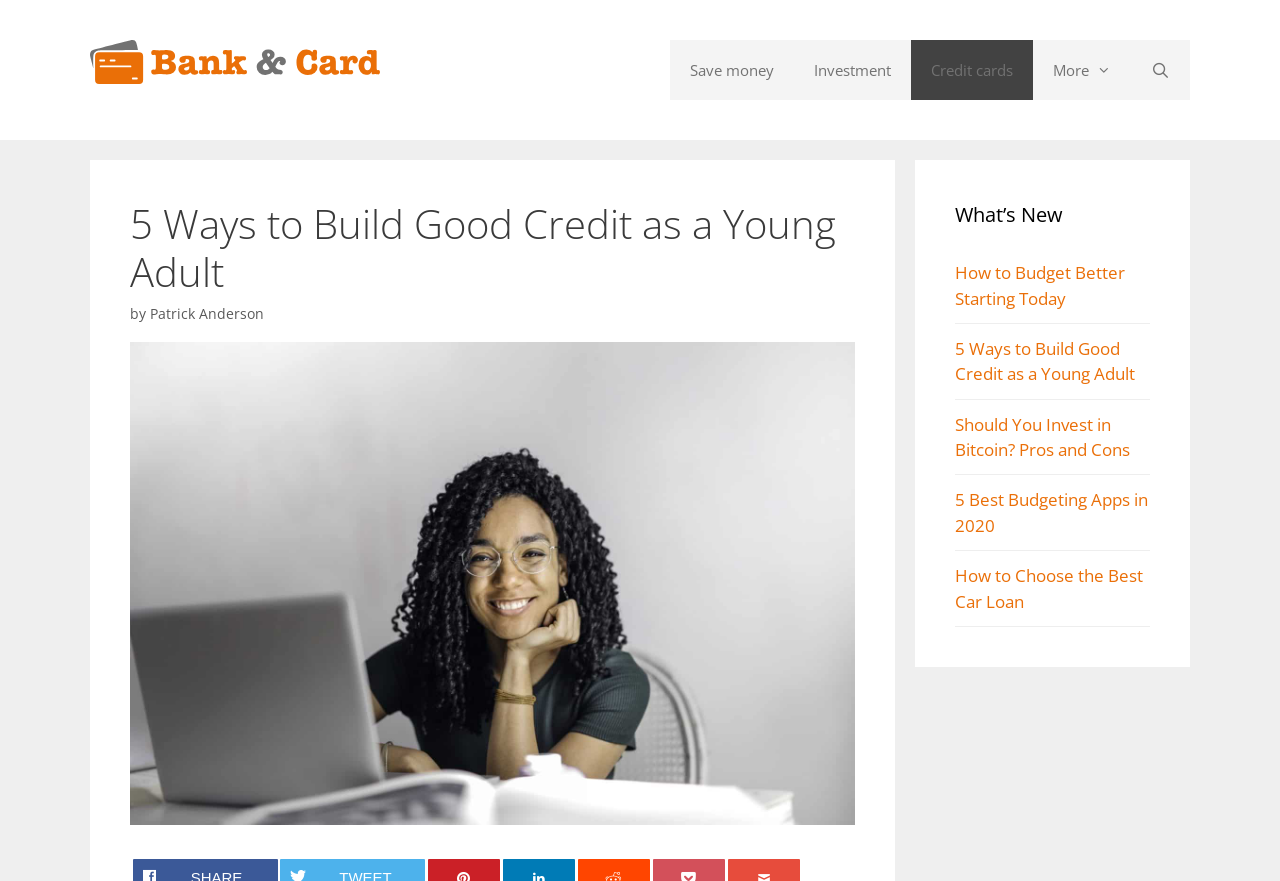Offer a comprehensive description of the webpage’s content and structure.

The webpage is about personal finance, specifically focusing on building good credit as a young adult. At the top, there is a banner with the site's name "Bank & Card" accompanied by an image, taking up the full width of the page. Below the banner, there is a primary navigation menu with links to various topics such as "Save money", "Investment", "Credit cards", and more.

The main content of the page is headed by a title "5 Ways to Build Good Credit as a Young Adult" with the author's name "Patrick Anderson" mentioned below. The title is centered on the page, with a significant amount of space above and below it.

On the right side of the page, there is a complementary section with a heading "What's New" and a list of links to recent articles, including the current article, "How to Budget Better Starting Today", "Should You Invest in Bitcoin? Pros and Cons", and more. These links are stacked vertically, taking up about half of the page's height.

Overall, the webpage has a clean layout, with a clear hierarchy of elements and ample whitespace to separate different sections.